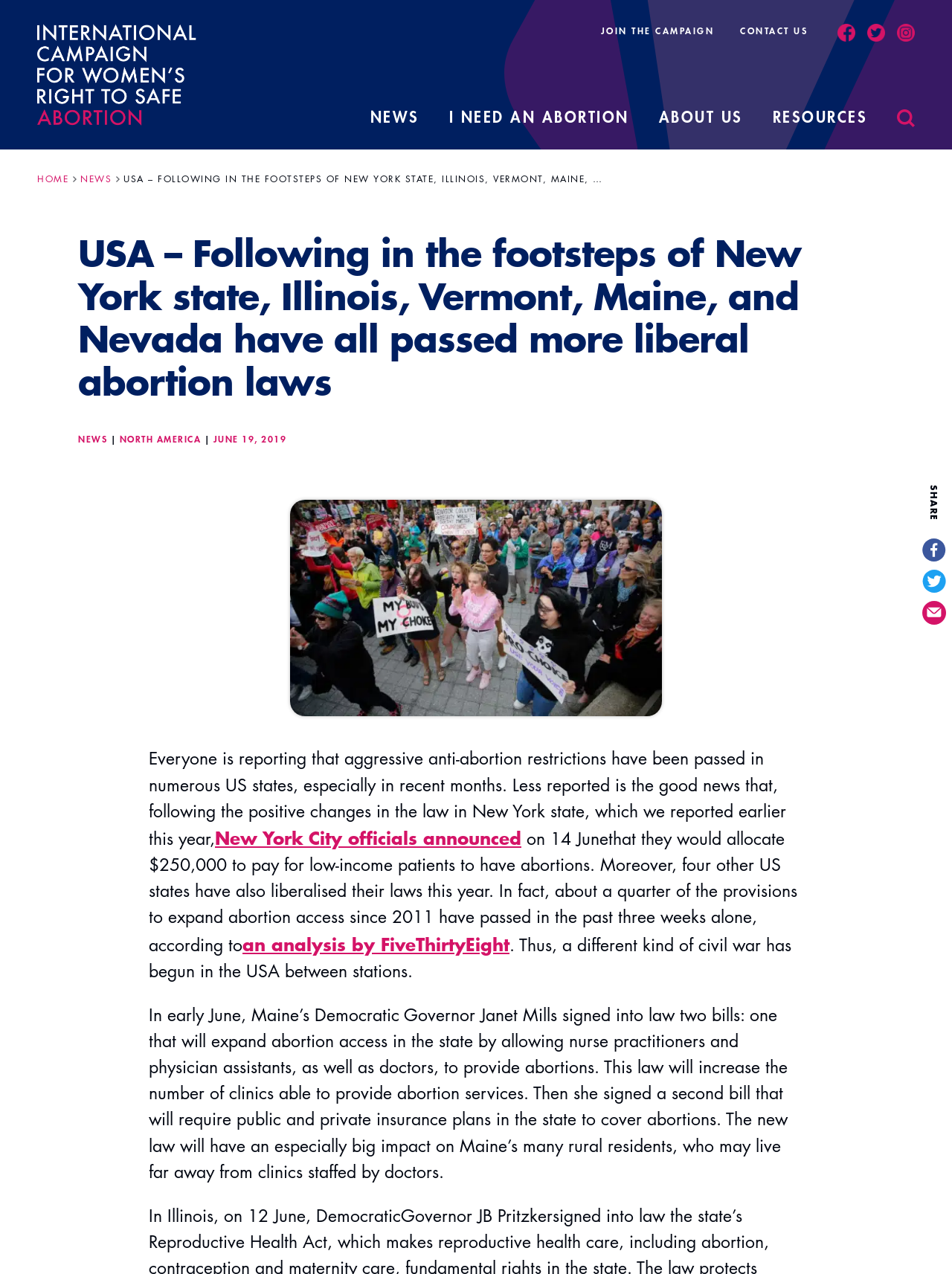Indicate the bounding box coordinates of the clickable region to achieve the following instruction: "Read about New York City officials' announcement."

[0.226, 0.648, 0.548, 0.667]